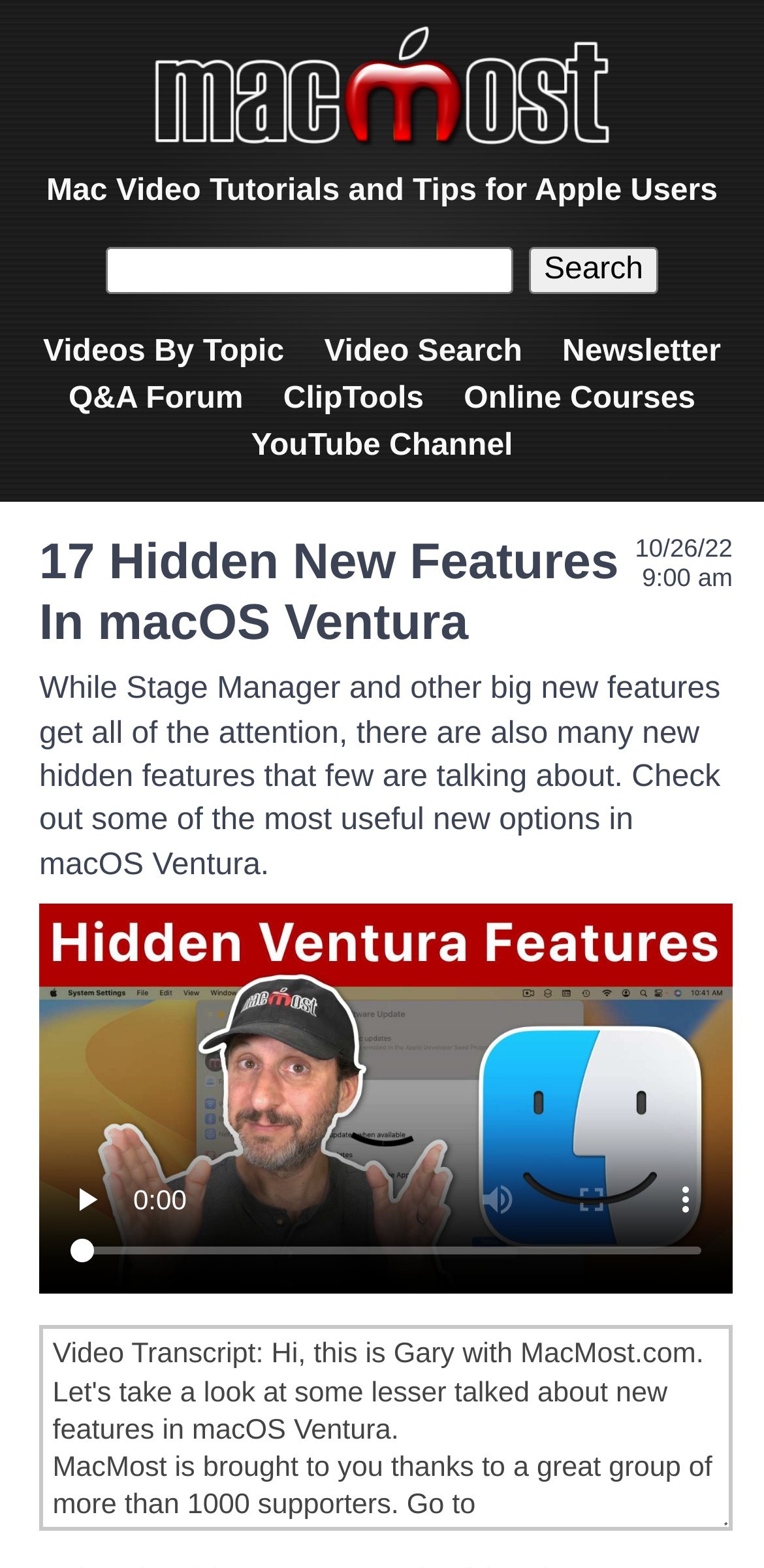What is the website's main topic?
Based on the screenshot, give a detailed explanation to answer the question.

Based on the webpage's content, including the title '17 Hidden New Features In macOS Ventura' and the presence of links like 'Videos By Topic' and 'Online Courses', it appears that the website's main topic is Apple-related tutorials and guides.